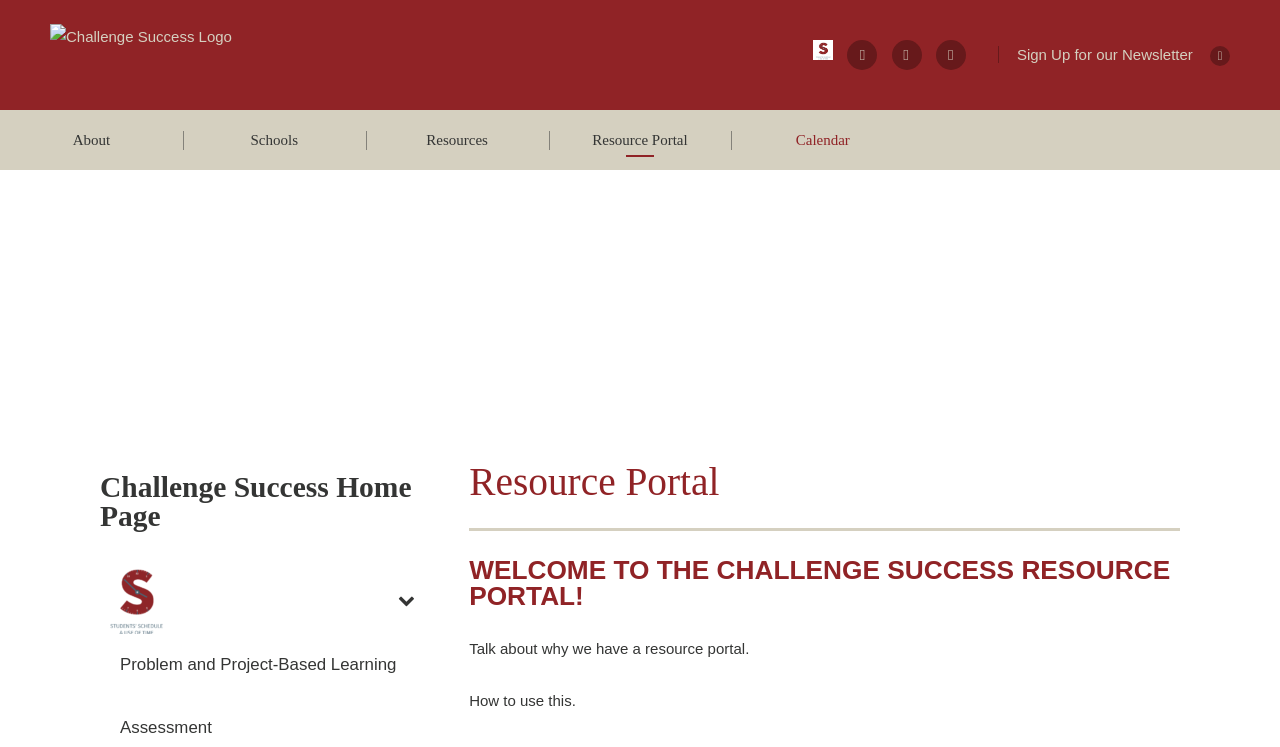Identify the coordinates of the bounding box for the element that must be clicked to accomplish the instruction: "Go to Resource Portal".

[0.635, 0.062, 0.651, 0.084]